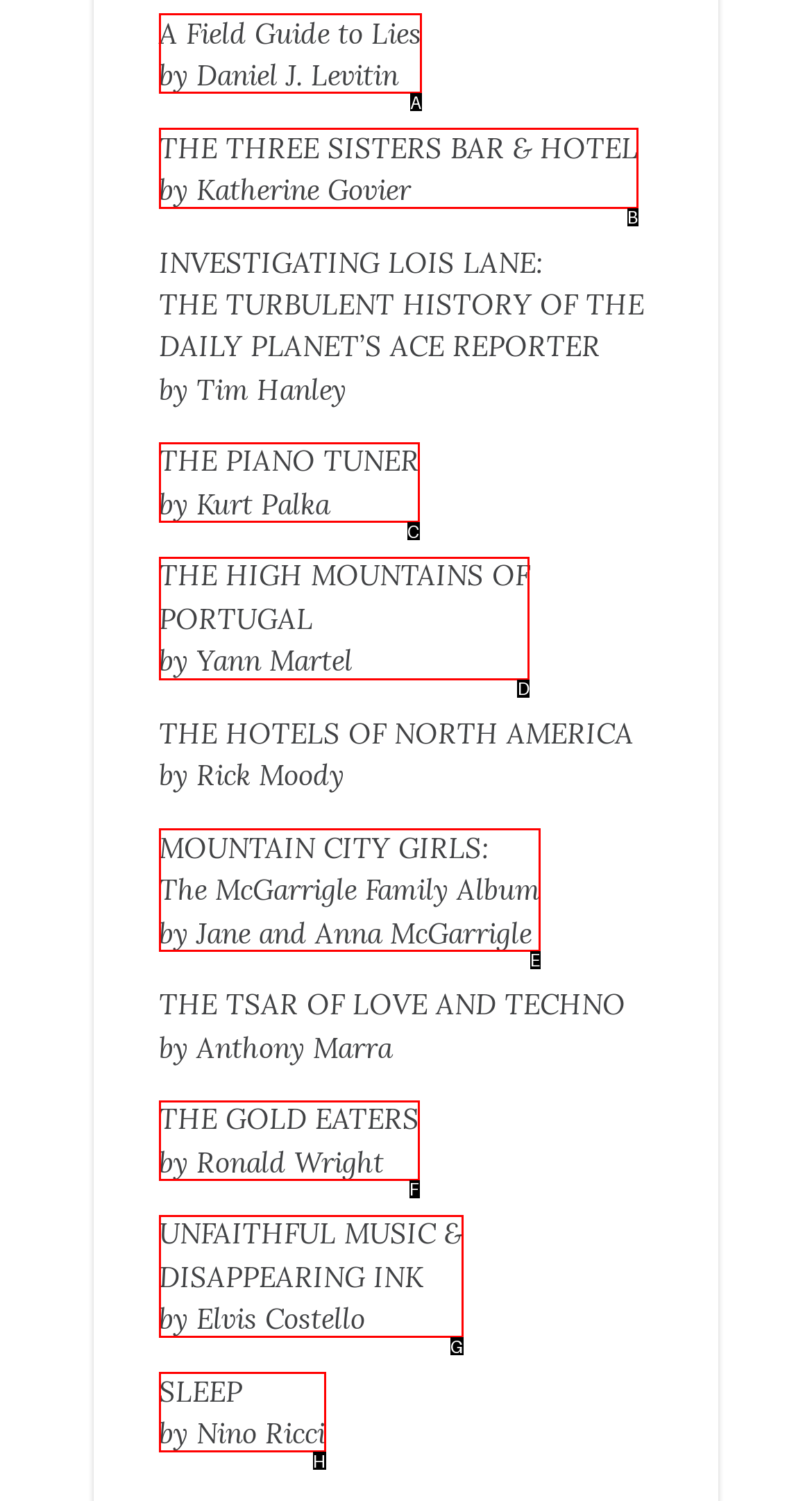What option should I click on to execute the task: Learn about THE HIGH MOUNTAINS OF PORTUGAL by Yann Martel? Give the letter from the available choices.

D